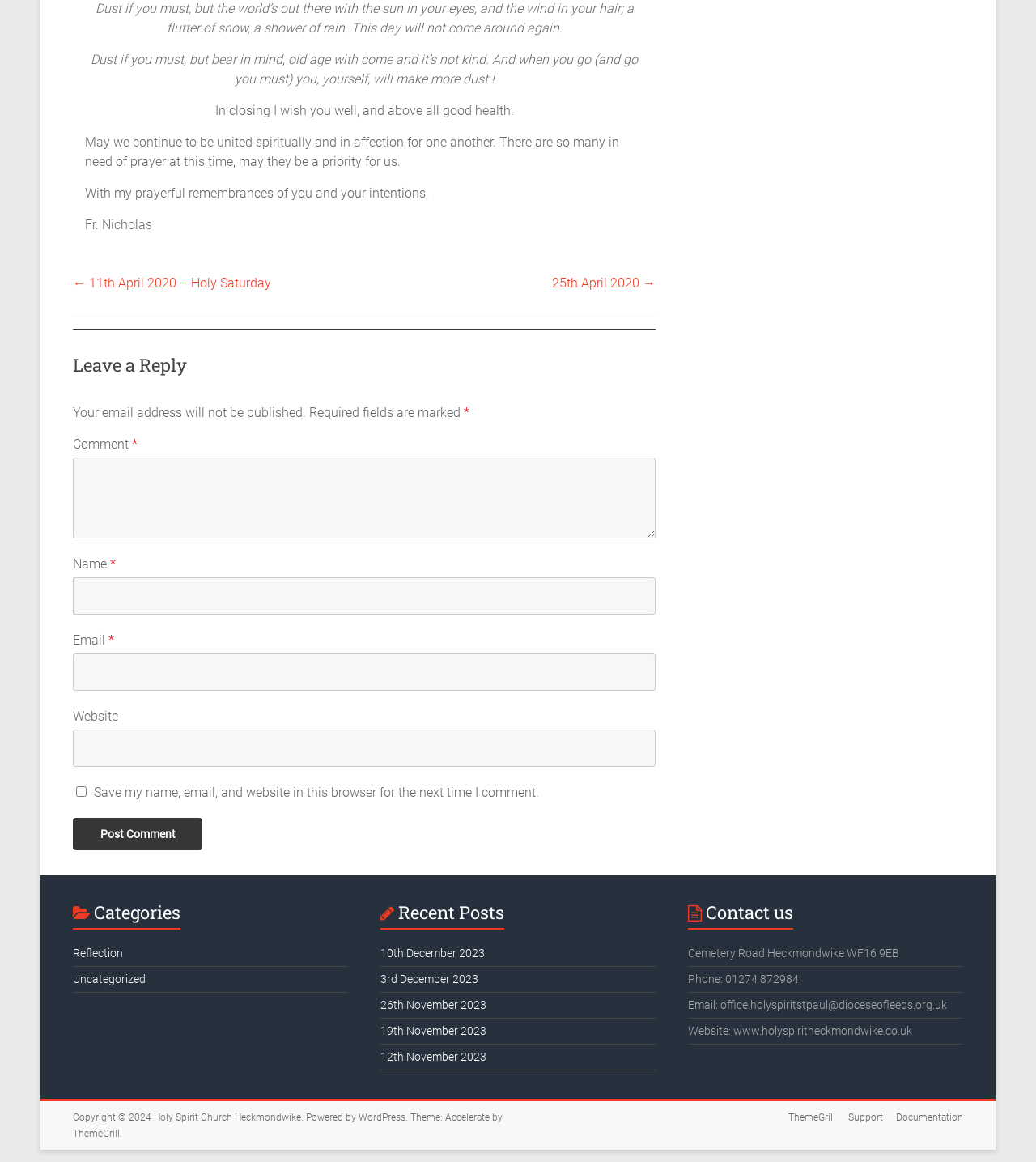Please identify the bounding box coordinates of the area that needs to be clicked to follow this instruction: "Contact us".

[0.664, 0.774, 0.93, 0.81]